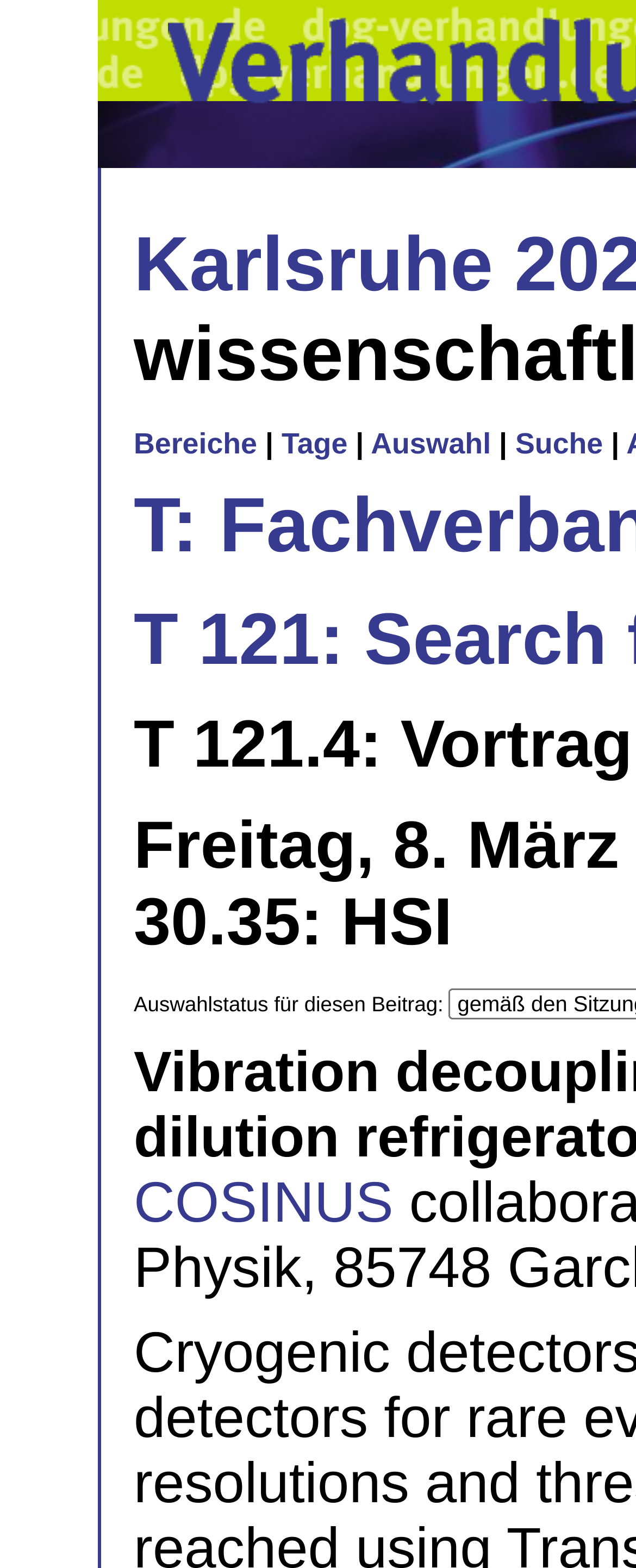What is the title or heading displayed on the webpage?

Karlsruhe 2024 – wissenschaftliches Programm